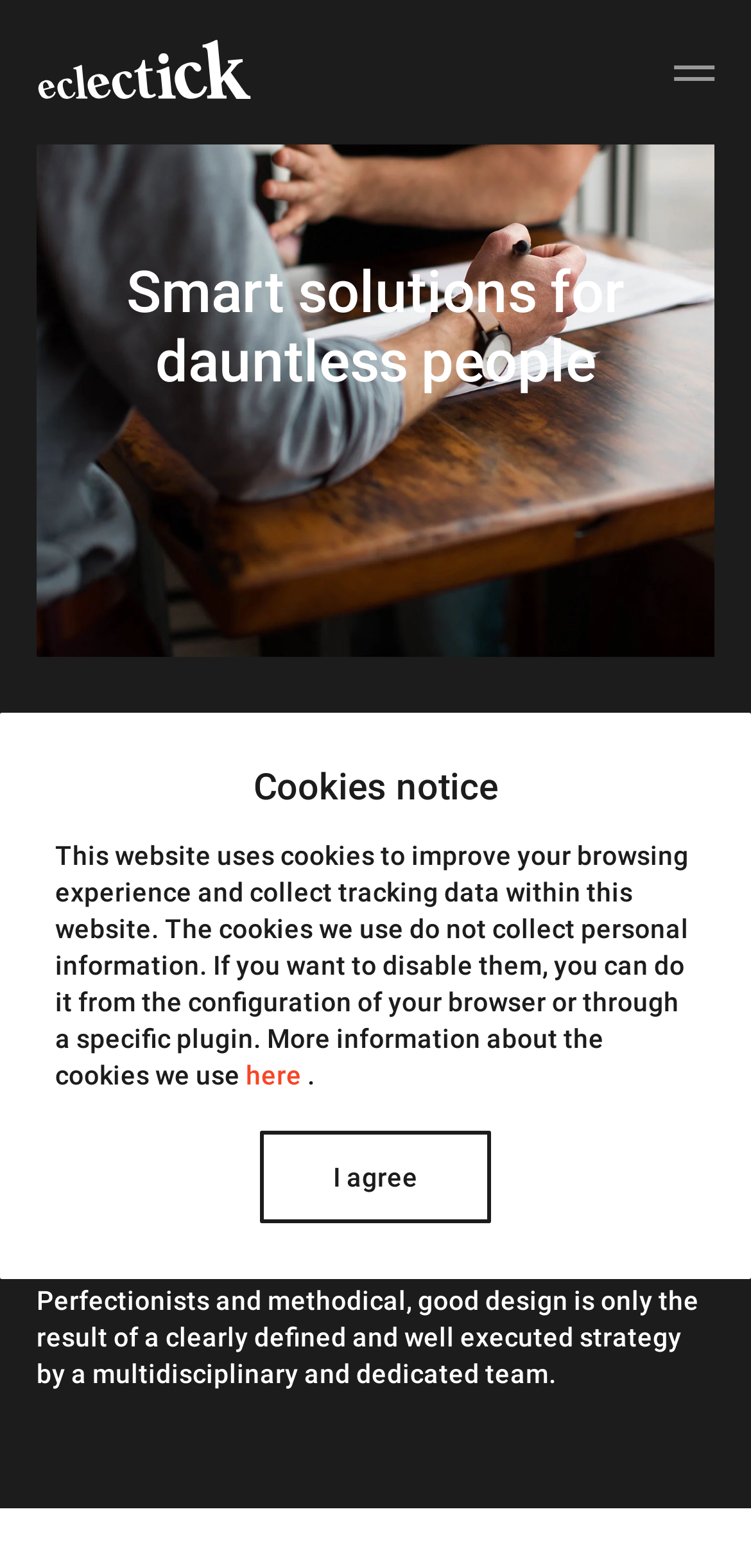What is the location of Eclectick?
Give a single word or phrase answer based on the content of the image.

Castellón